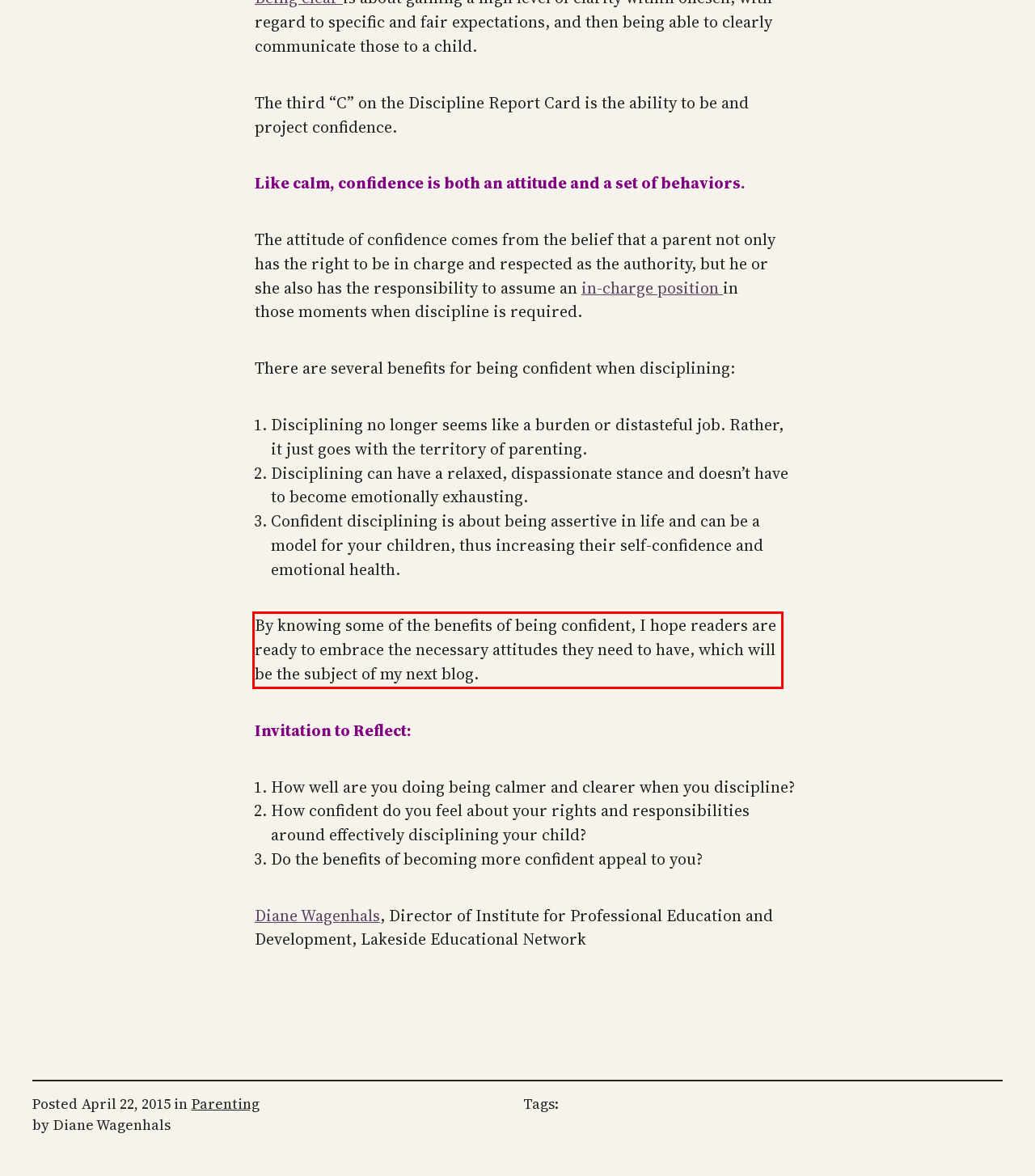You have a screenshot of a webpage with a red bounding box. Identify and extract the text content located inside the red bounding box.

By knowing some of the benefits of being confident, I hope readers are ready to embrace the necessary attitudes they need to have, which will be the subject of my next blog.